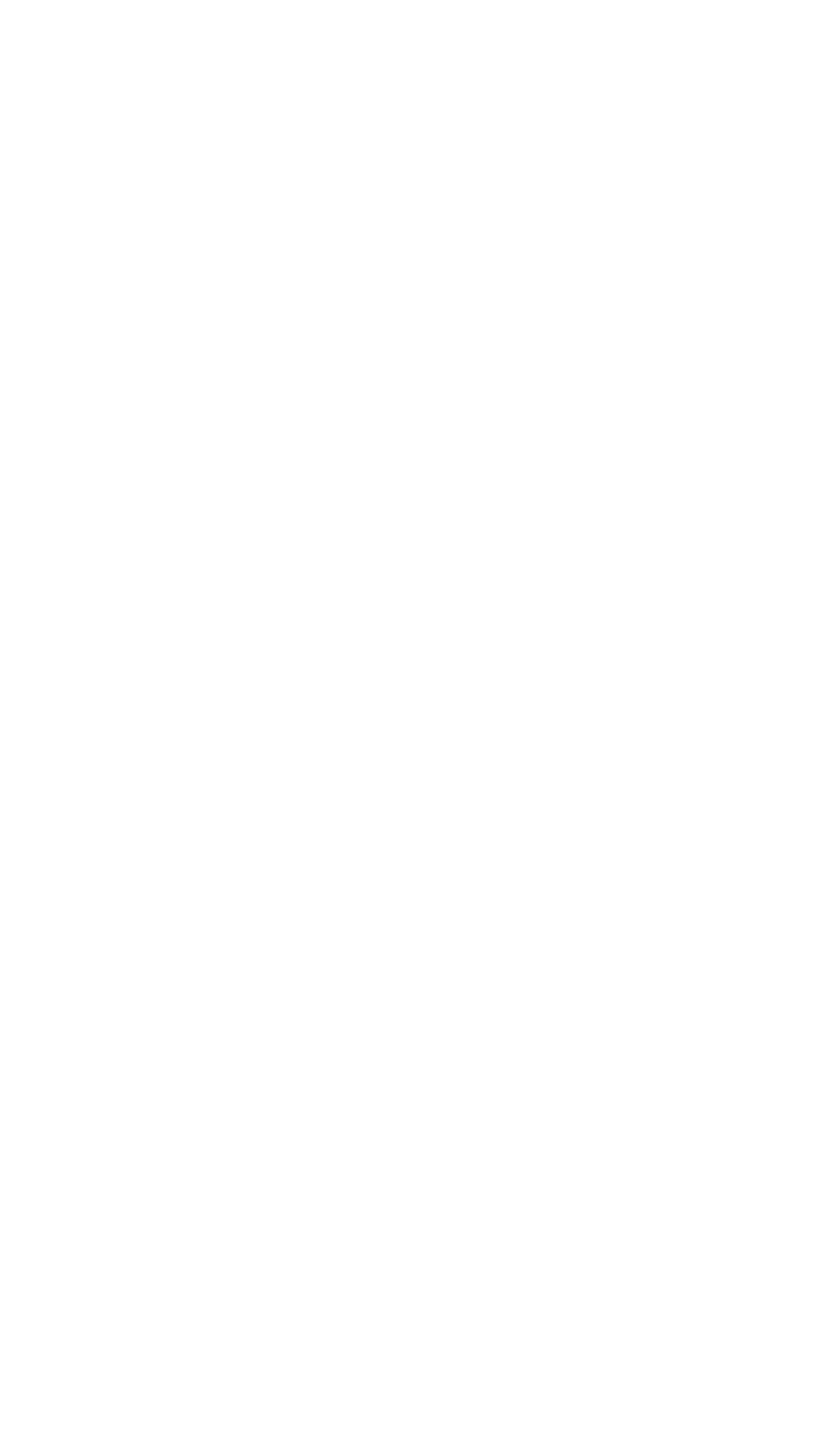Specify the bounding box coordinates (top-left x, top-left y, bottom-right x, bottom-right y) of the UI element in the screenshot that matches this description: Yellow Bike Club

None